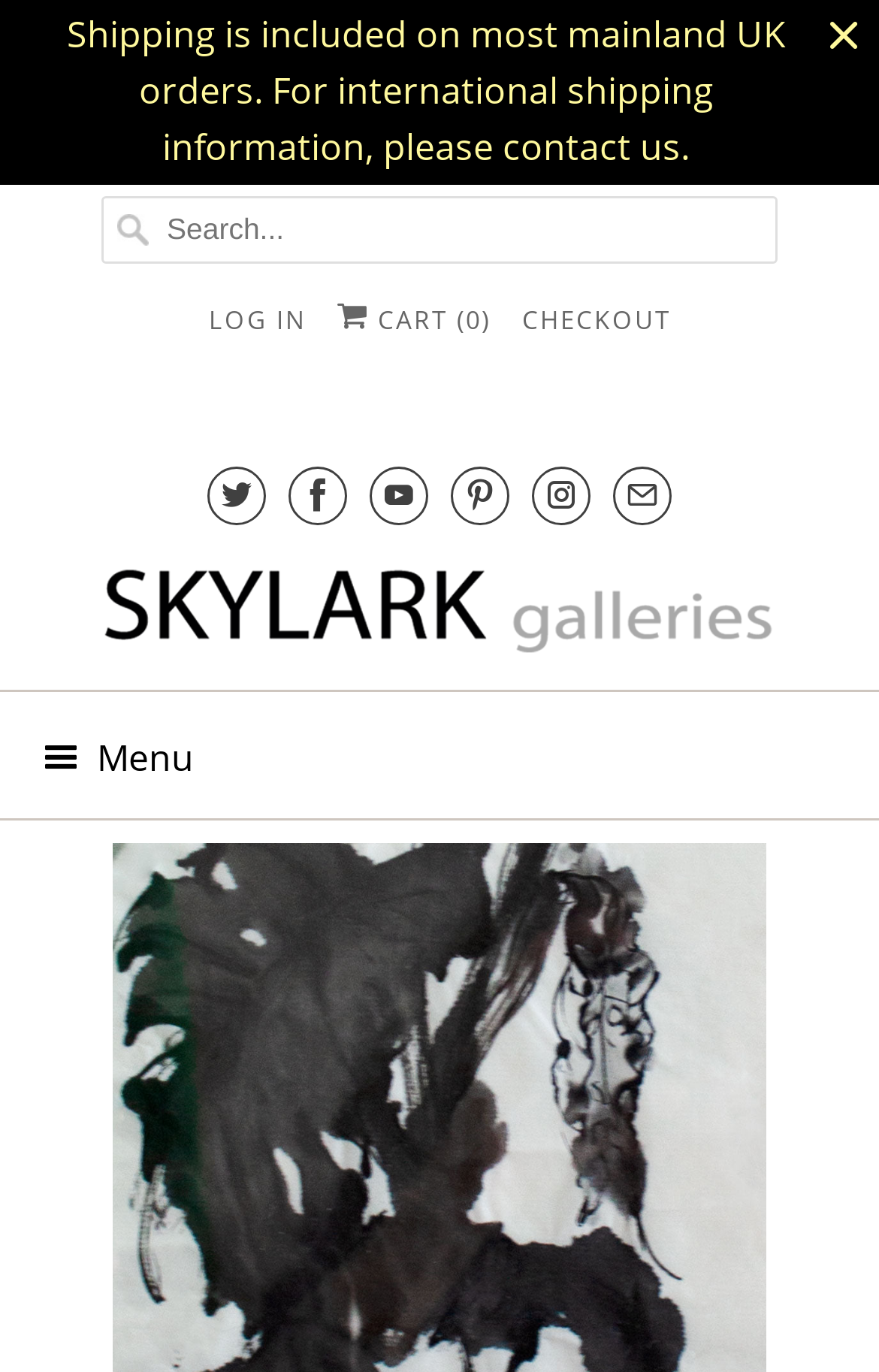How many items are in the cart? Look at the image and give a one-word or short phrase answer.

0